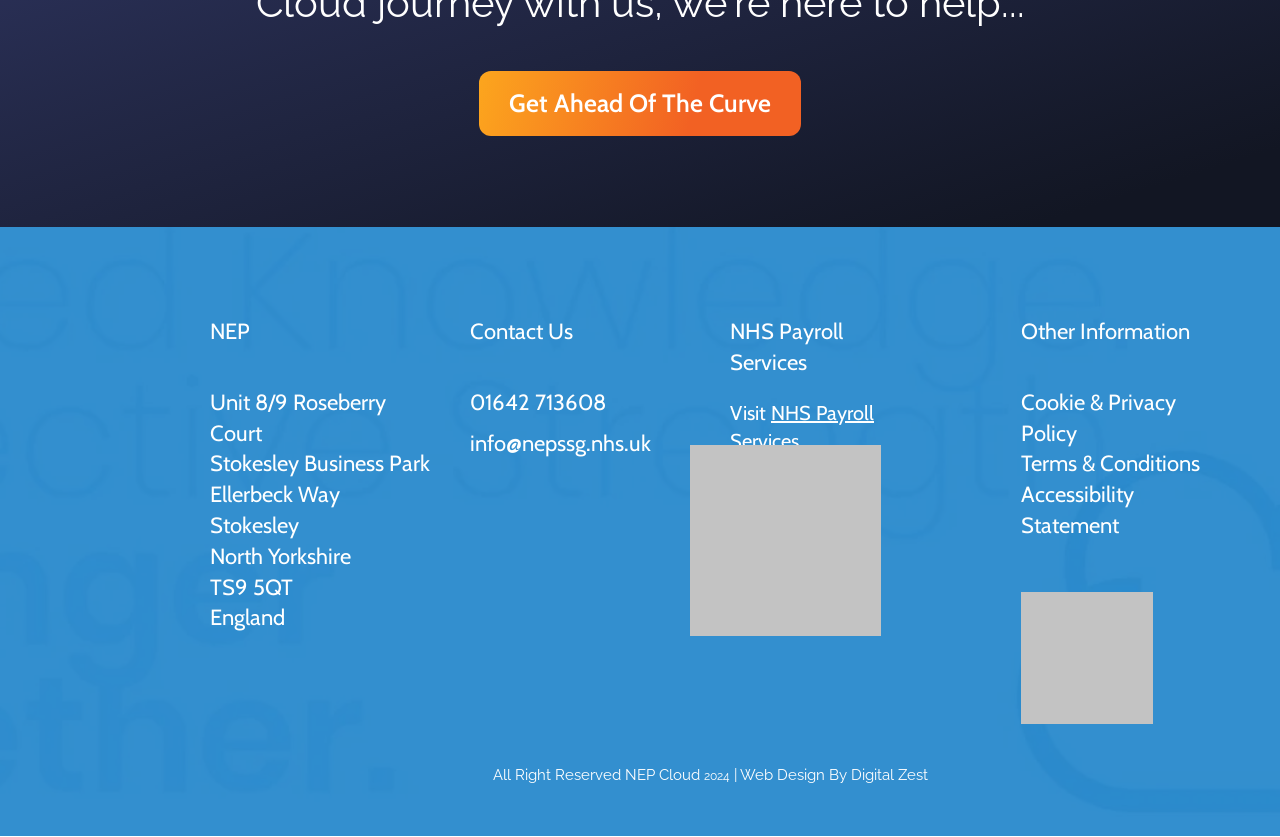What is the name of the NHS service provided by NEP?
Using the visual information from the image, give a one-word or short-phrase answer.

NHS Payroll Services